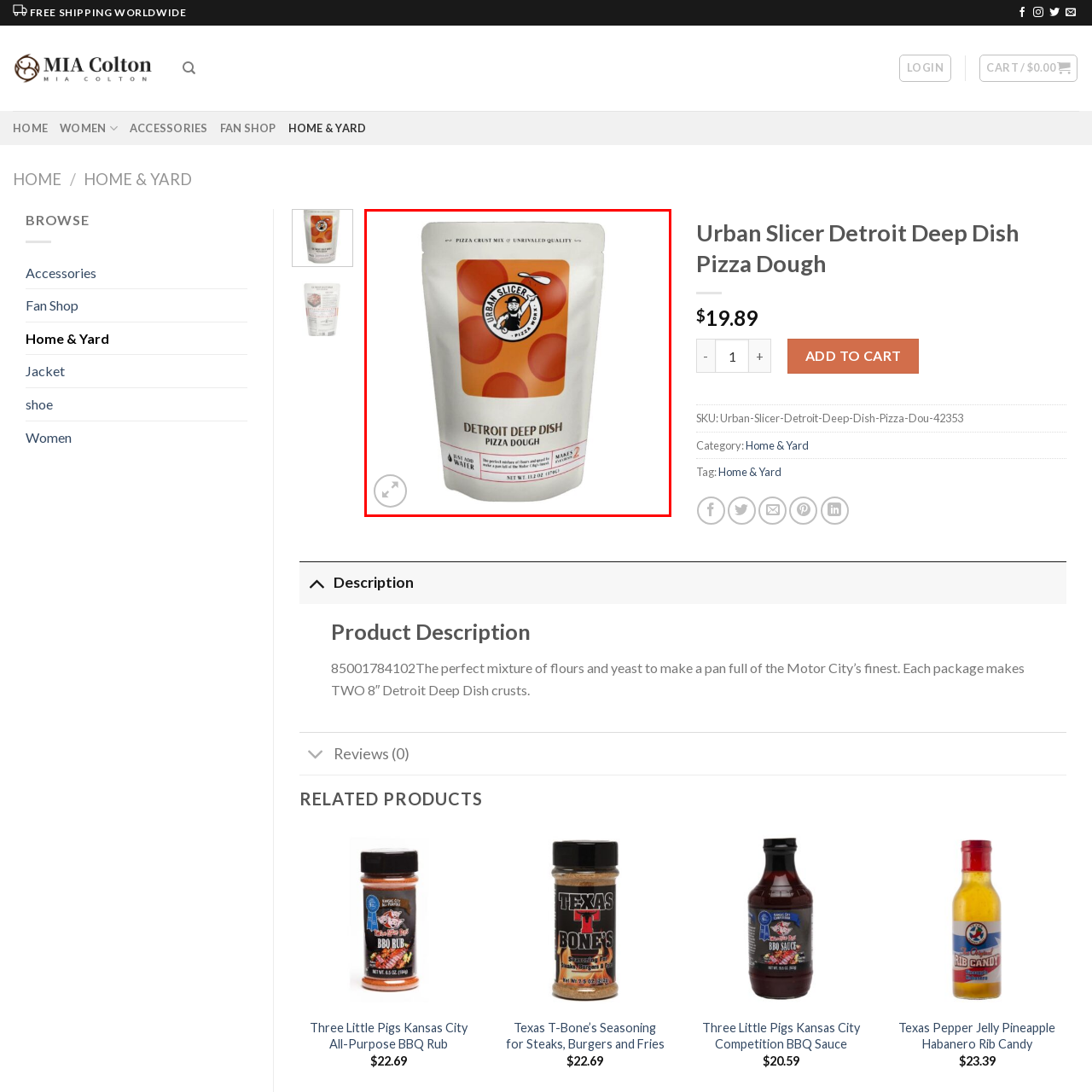Pay attention to the section outlined in red, What is the weight of the product? 
Reply with a single word or phrase.

11.2 ounces (317 grams)